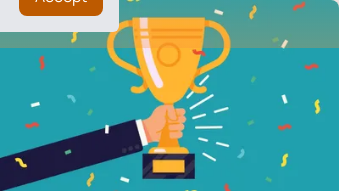Outline with detail what the image portrays.

The image depicts a vibrant and celebratory scene showcasing a golden trophy being held aloft. A hand emerges from the left side of the image, triumphantly grasping the trophy, which is adorned with a shiny gold finish and a black base. Surrounding the trophy, colorful confetti in various shapes and sizes — including red, yellow, and green — adds to the festive atmosphere. This imagery symbolizes achievement and recognition, likely reflecting the recent honors awarded to Encyro, as highlighted in the accompanying text regarding the company's accolades in file sharing and e-signatures. The trophy's prominence amidst the confetti captures the essence of success and celebration in professional accomplishments.